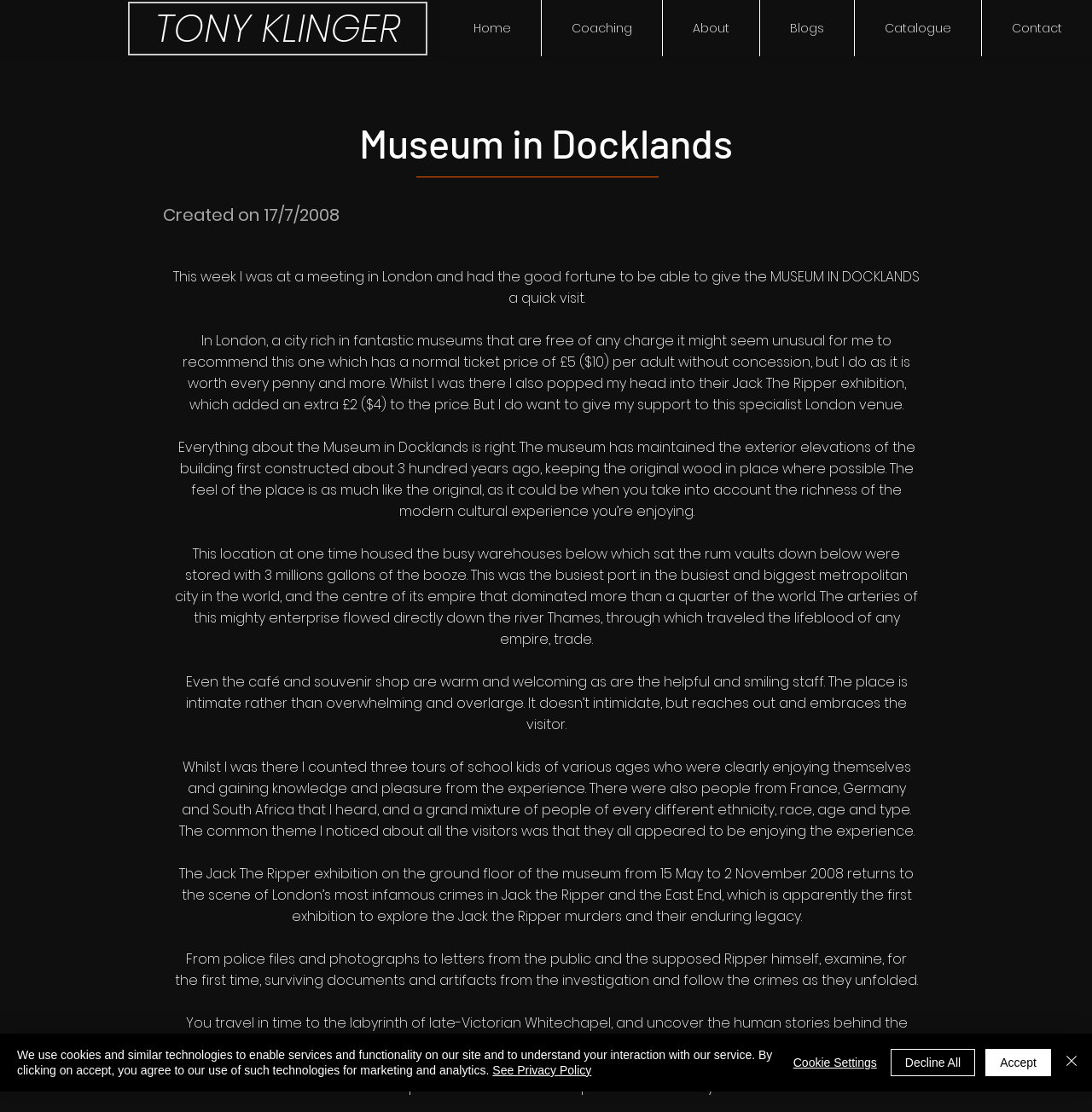Please identify the bounding box coordinates of the element's region that I should click in order to complete the following instruction: "Visit the Home page". The bounding box coordinates consist of four float numbers between 0 and 1, i.e., [left, top, right, bottom].

[0.405, 0.0, 0.495, 0.051]